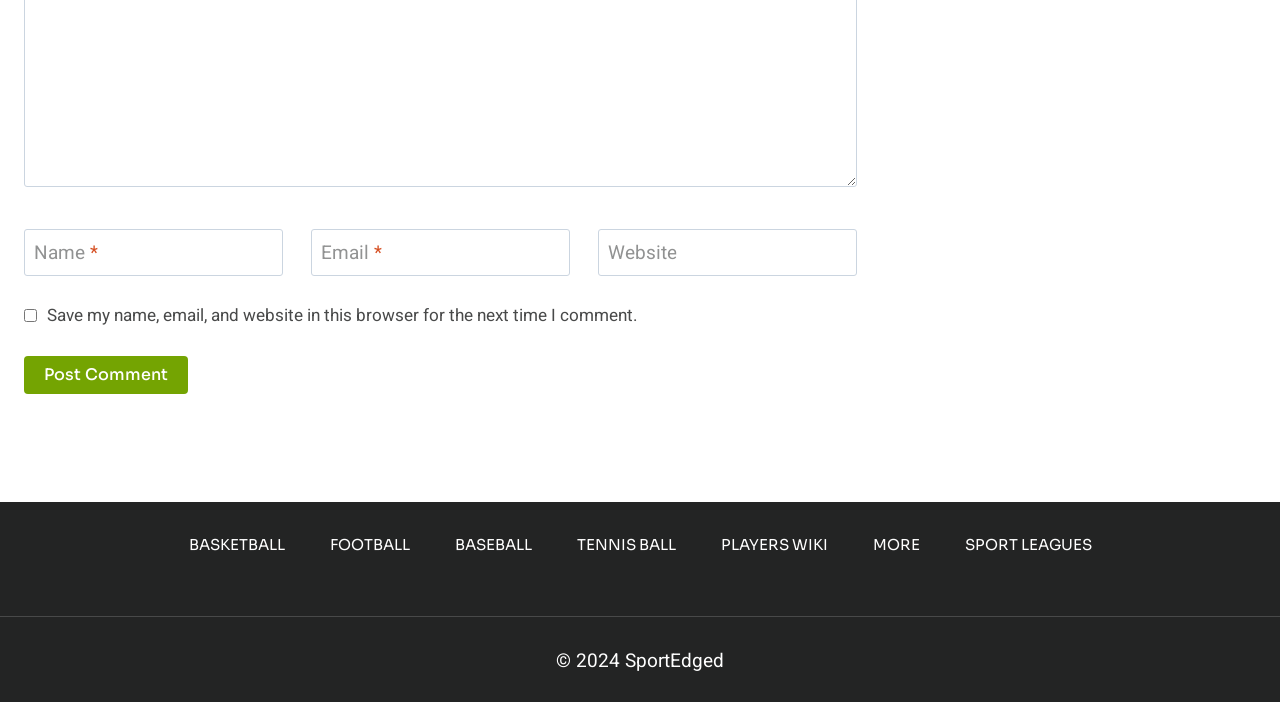Please give the bounding box coordinates of the area that should be clicked to fulfill the following instruction: "Input your email". The coordinates should be in the format of four float numbers from 0 to 1, i.e., [left, top, right, bottom].

[0.243, 0.326, 0.445, 0.394]